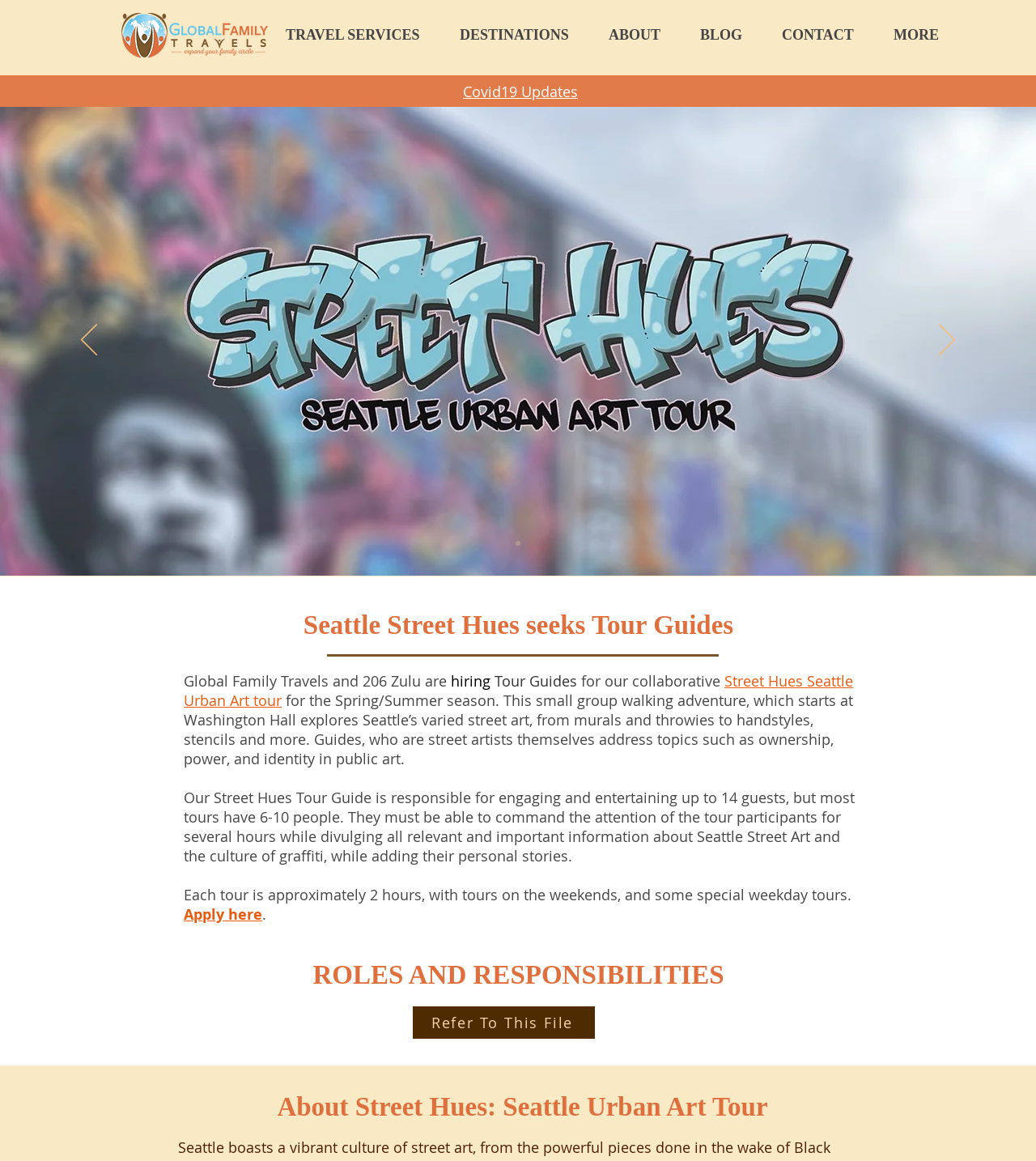Identify the bounding box for the given UI element using the description provided. Coordinates should be in the format (top-left x, top-left y, bottom-right x, bottom-right y) and must be between 0 and 1. Here is the description: TRAVEL SERVICES

[0.268, 0.021, 0.436, 0.039]